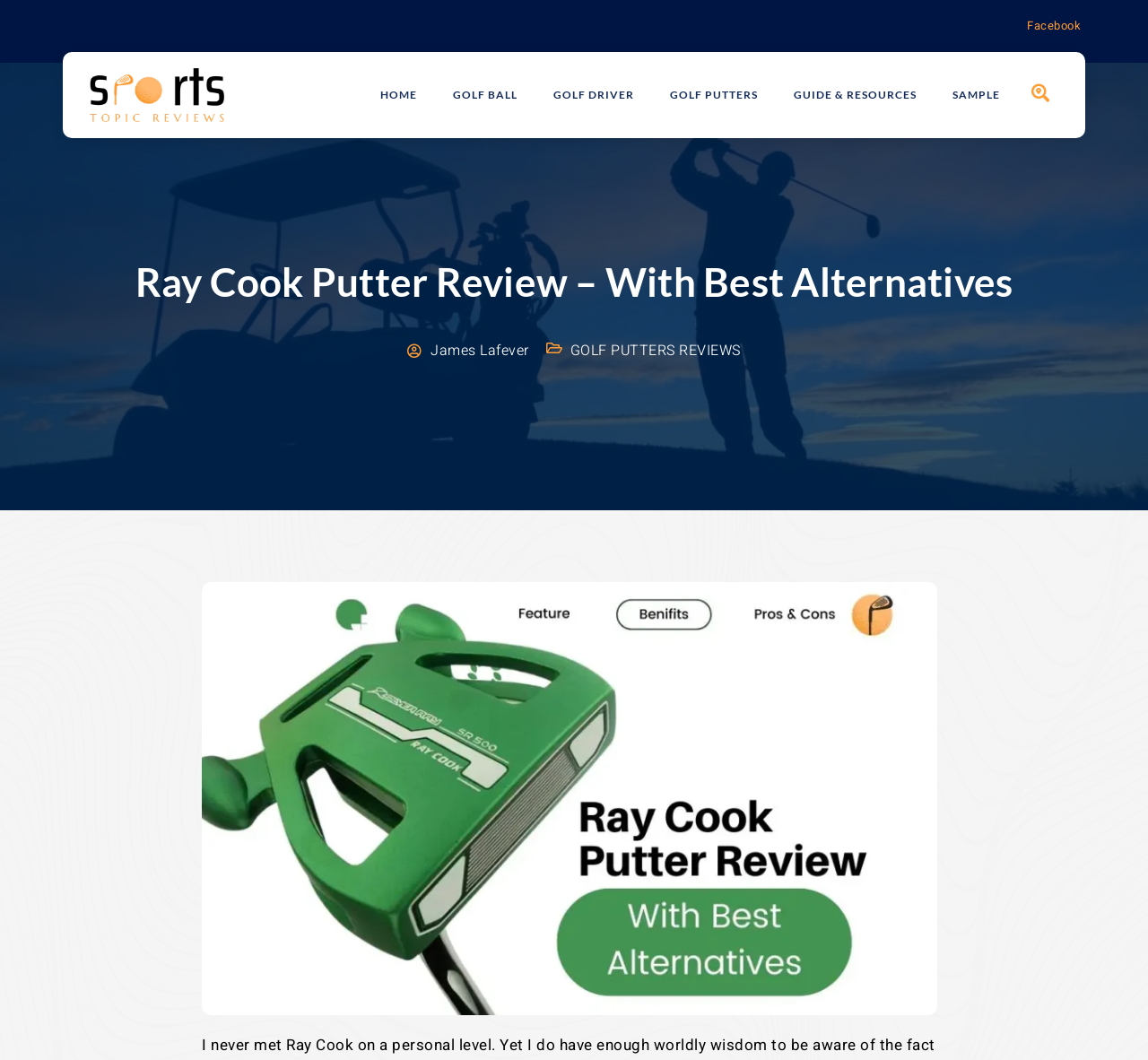Identify the bounding box coordinates for the element you need to click to achieve the following task: "Visit Sports topic reviews homepage". Provide the bounding box coordinates as four float numbers between 0 and 1, in the form [left, top, right, bottom].

[0.078, 0.064, 0.209, 0.115]